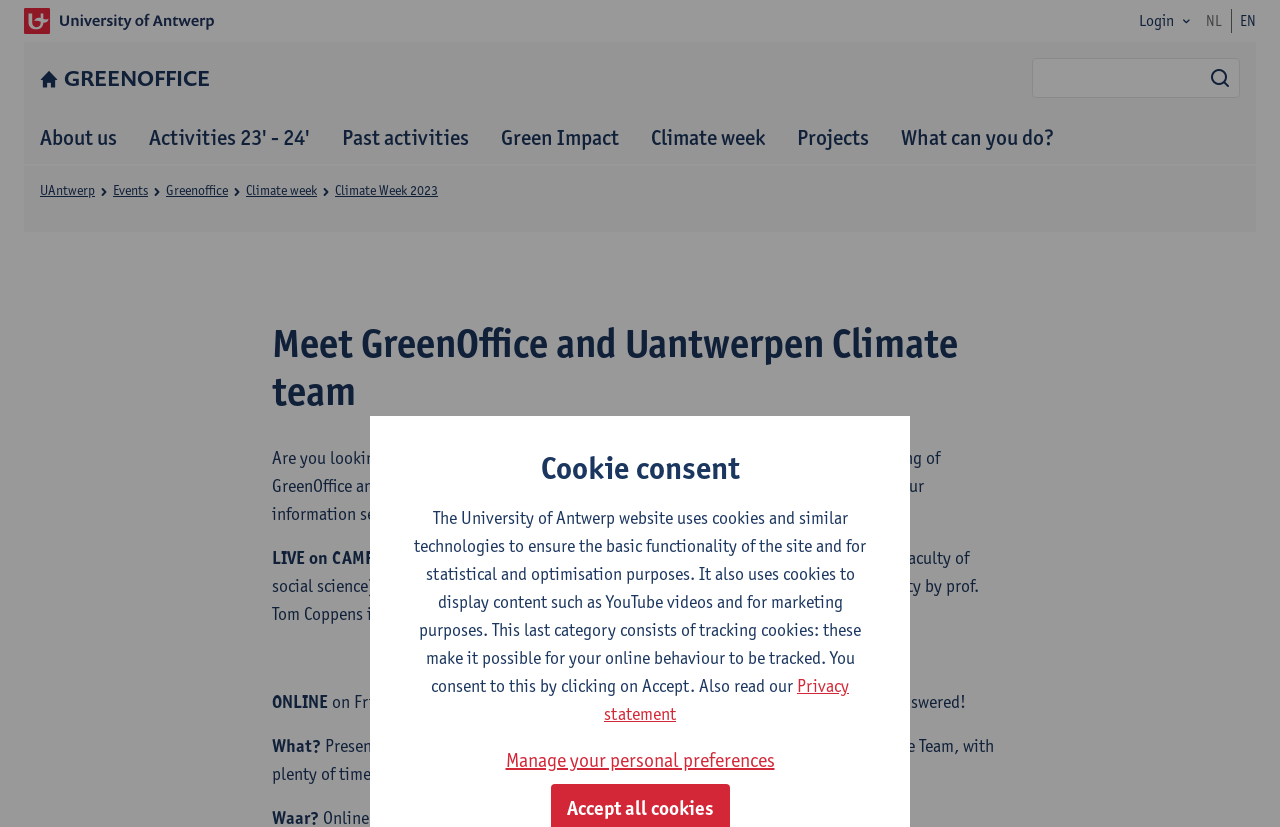What is the purpose of the GreenOffice?
Carefully examine the image and provide a detailed answer to the question.

Although the webpage mentions GreenOffice several times, it does not explicitly state its purpose. However, based on the context, it seems to be related to environmental sustainability and climate issues.